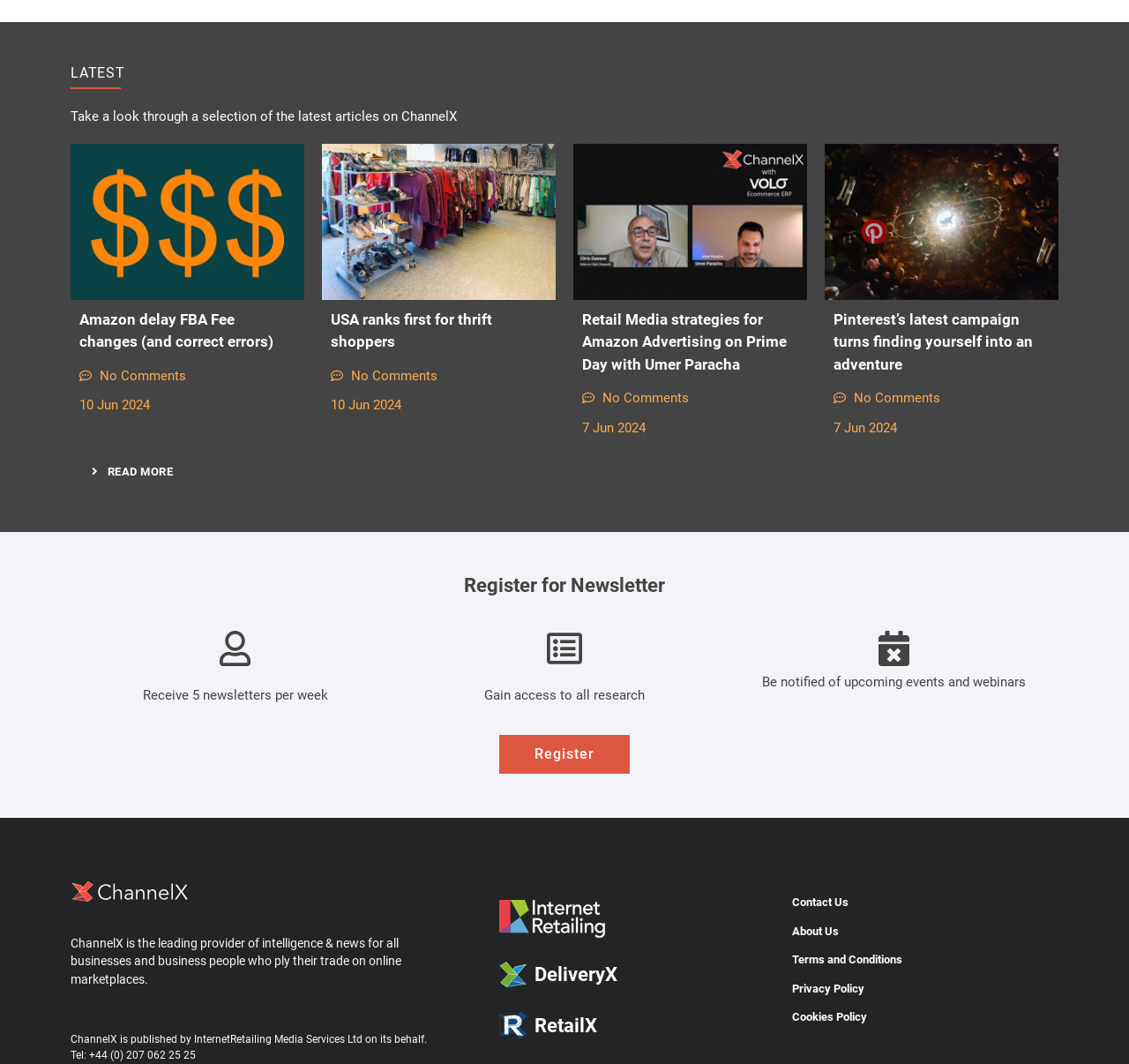What is the name of the company that publishes ChannelX?
Give a comprehensive and detailed explanation for the question.

According to the webpage's footer, ChannelX is published by InternetRetailing Media Services Ltd on its behalf.